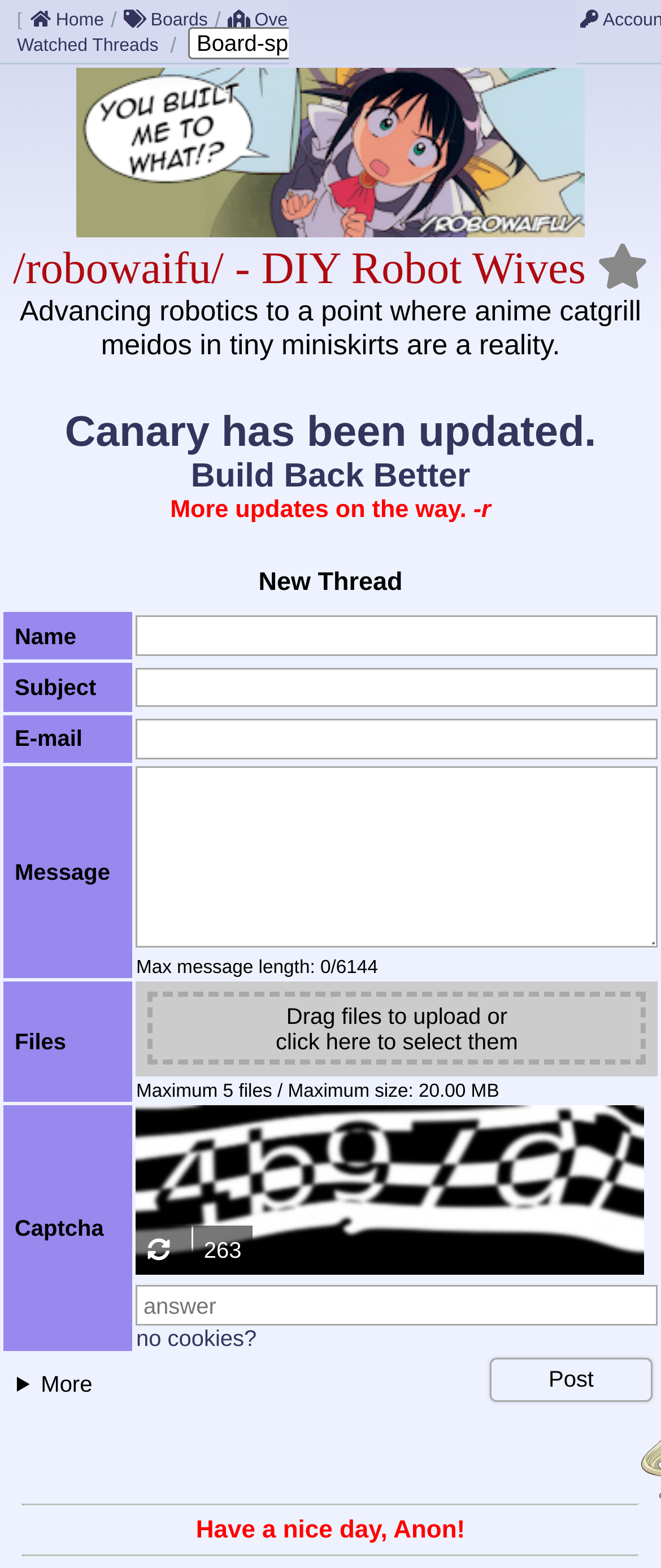Show the bounding box coordinates for the element that needs to be clicked to execute the following instruction: "Click the Post button". Provide the coordinates in the form of four float numbers between 0 and 1, i.e., [left, top, right, bottom].

[0.741, 0.865, 0.987, 0.894]